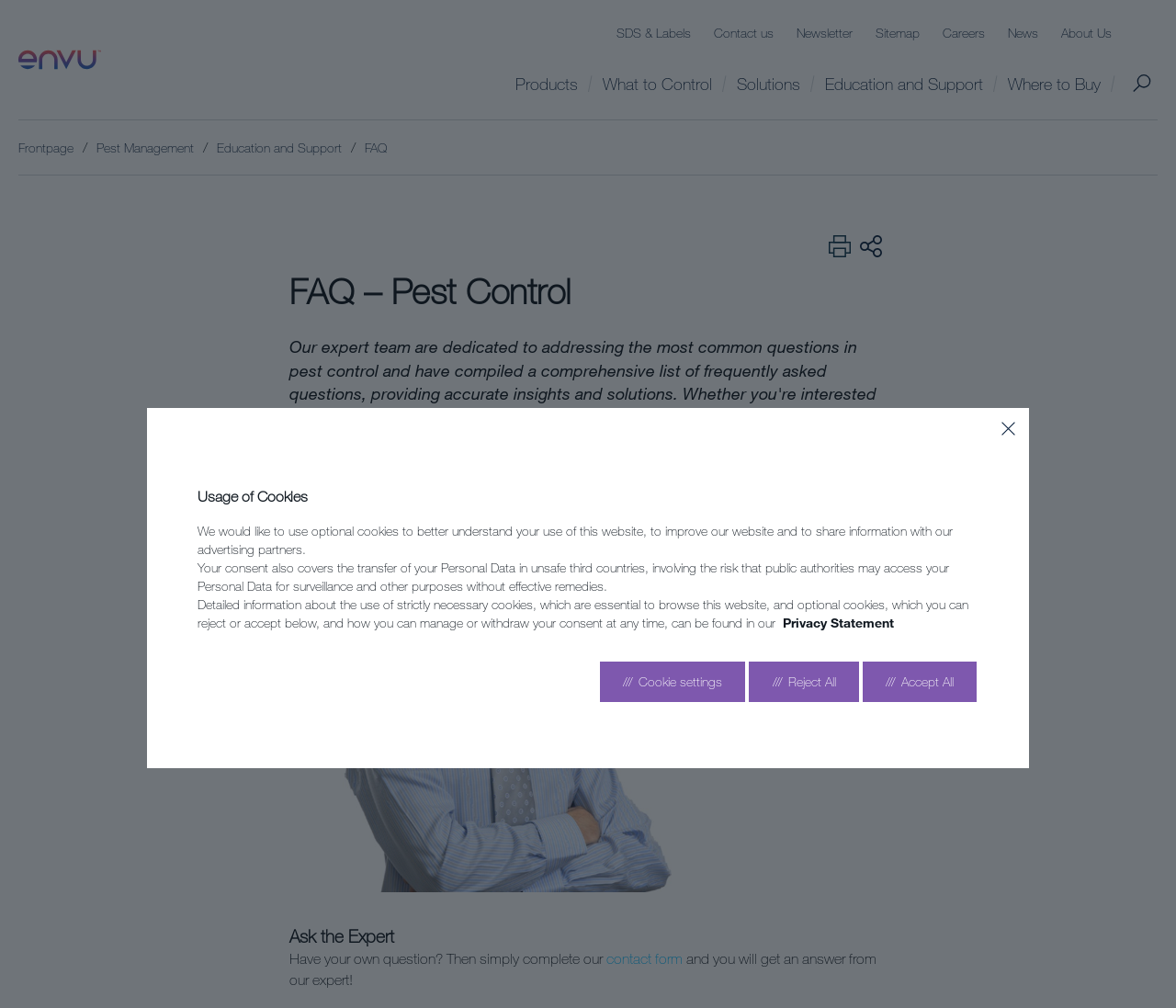Locate the bounding box coordinates of the clickable region to complete the following instruction: "Ask the expert."

[0.516, 0.943, 0.581, 0.959]